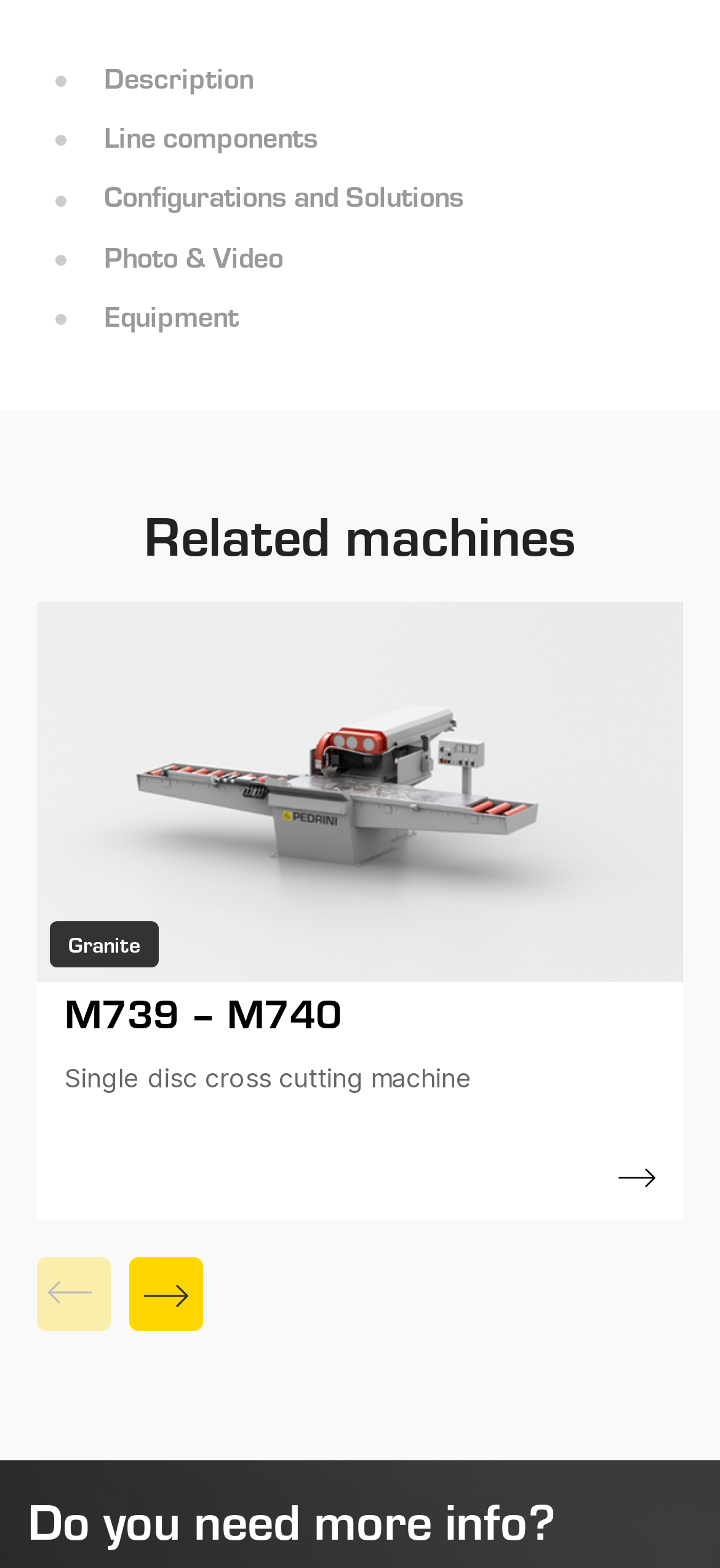Is the 'Previous' button enabled? Examine the screenshot and reply using just one word or a brief phrase.

No